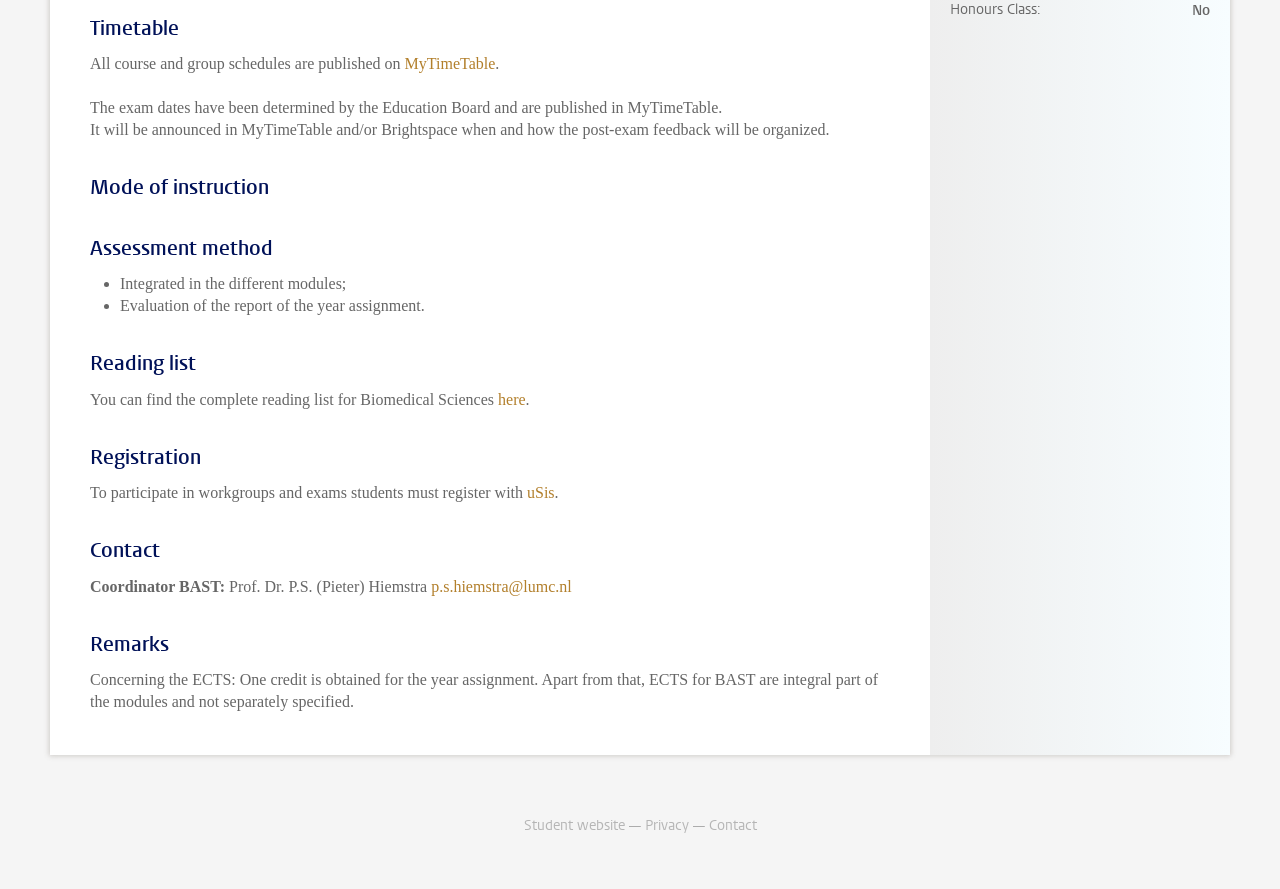Who is the coordinator of BAST?
Examine the image closely and answer the question with as much detail as possible.

The answer can be found in the 'Contact' section of the webpage, where it is mentioned that 'Coordinator BAST: Prof. Dr. P.S. (Pieter) Hiemstra'.